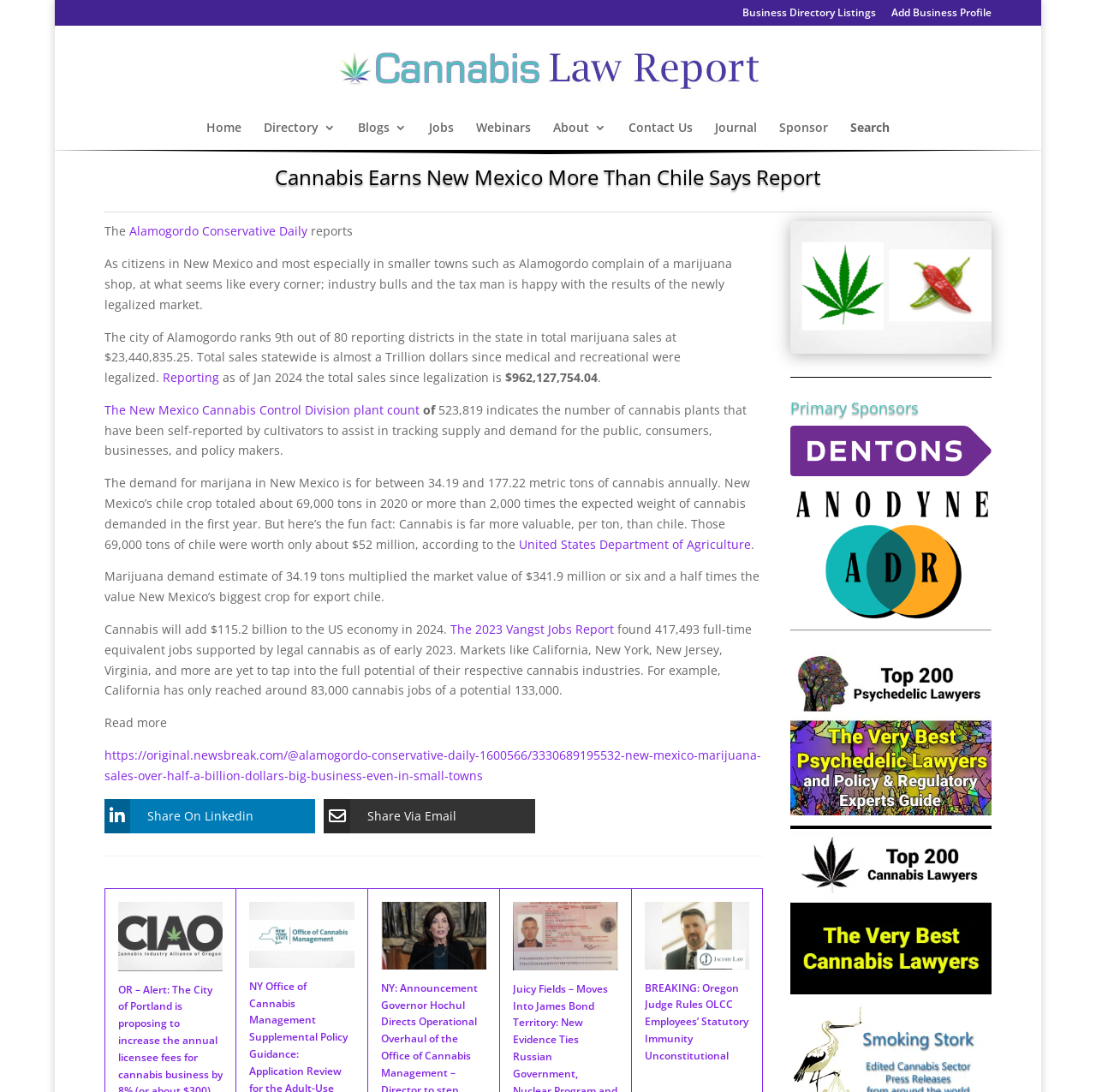Offer a thorough description of the webpage.

This webpage appears to be a news article or blog post about the cannabis industry in New Mexico. At the top of the page, there is a navigation menu with links to various sections, including "Business Directory Listings", "Add Business Profile", "Home", "Directory 3", "Blogs 3", "Jobs", "Webinars", "About 3", "Contact Us", "Journal", "Sponsor", and "Search".

Below the navigation menu, there is a heading that reads "Cannabis Earns New Mexico More Than Chile Says Report". This is followed by a brief summary of the article, which mentions that the city of Alamogordo ranks 9th out of 80 reporting districts in the state in total marijuana sales.

The main content of the article is divided into several paragraphs, with links to external sources and reports scattered throughout. The text discusses the sales figures of marijuana in New Mexico, comparing them to the sales of chile, the state's biggest crop for export. It also mentions the number of cannabis plants reported by cultivators and the demand for marijuana in the state.

There are several images on the page, including a logo for "Cannabis Law Report" and various icons for social media sharing. Additionally, there are several links to other news articles and reports at the bottom of the page, each with a brief summary and an accompanying image.

On the right-hand side of the page, there is a section titled "Primary Sponsors" with several links to external websites. Below this section, there is a horizontal separator line, followed by more links to external sources.

Overall, the webpage appears to be a news article or blog post about the cannabis industry in New Mexico, with a focus on sales figures, demand, and comparisons to other industries.